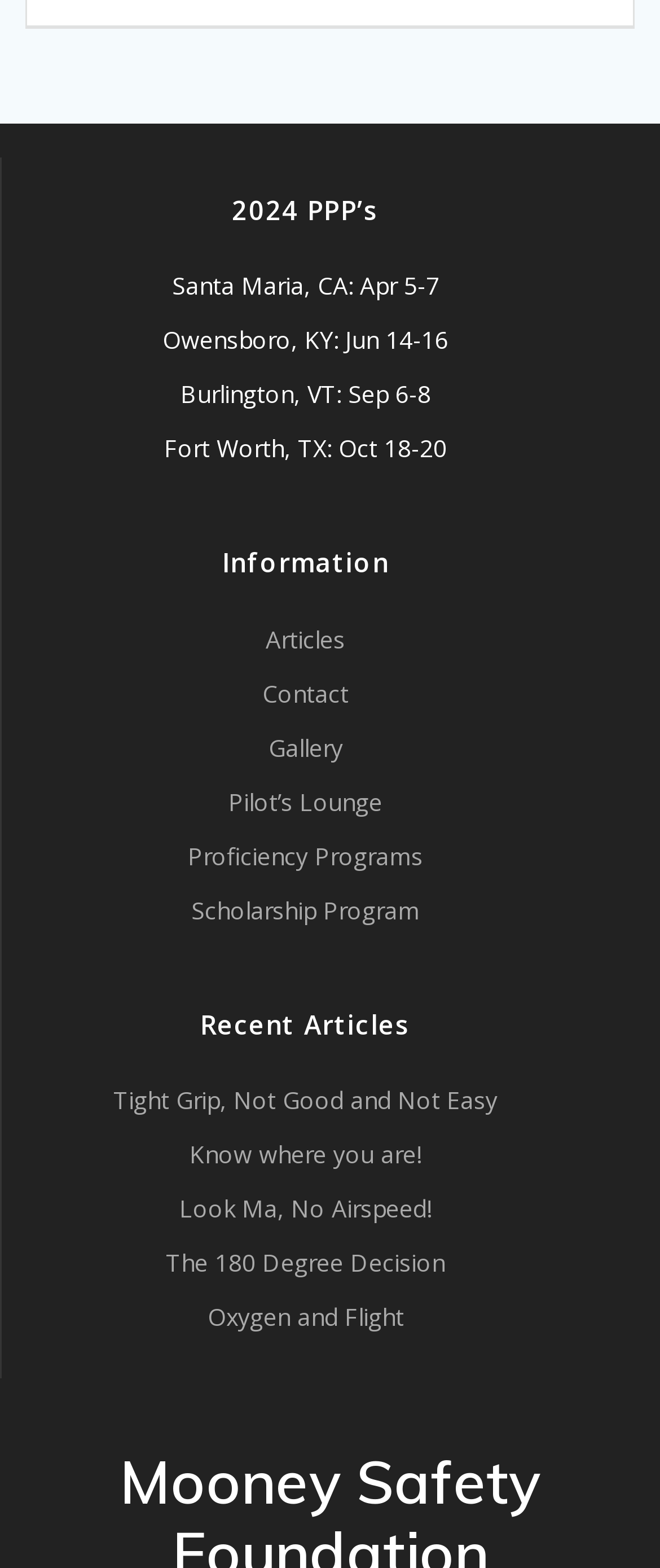How many links are under the 'Information' heading?
Can you give a detailed and elaborate answer to the question?

I counted the number of link elements that are children of the 'Information' heading, which are 'Articles', 'Contact', 'Gallery', 'Pilot’s Lounge', and 'Proficiency Programs'. There are 5 links.